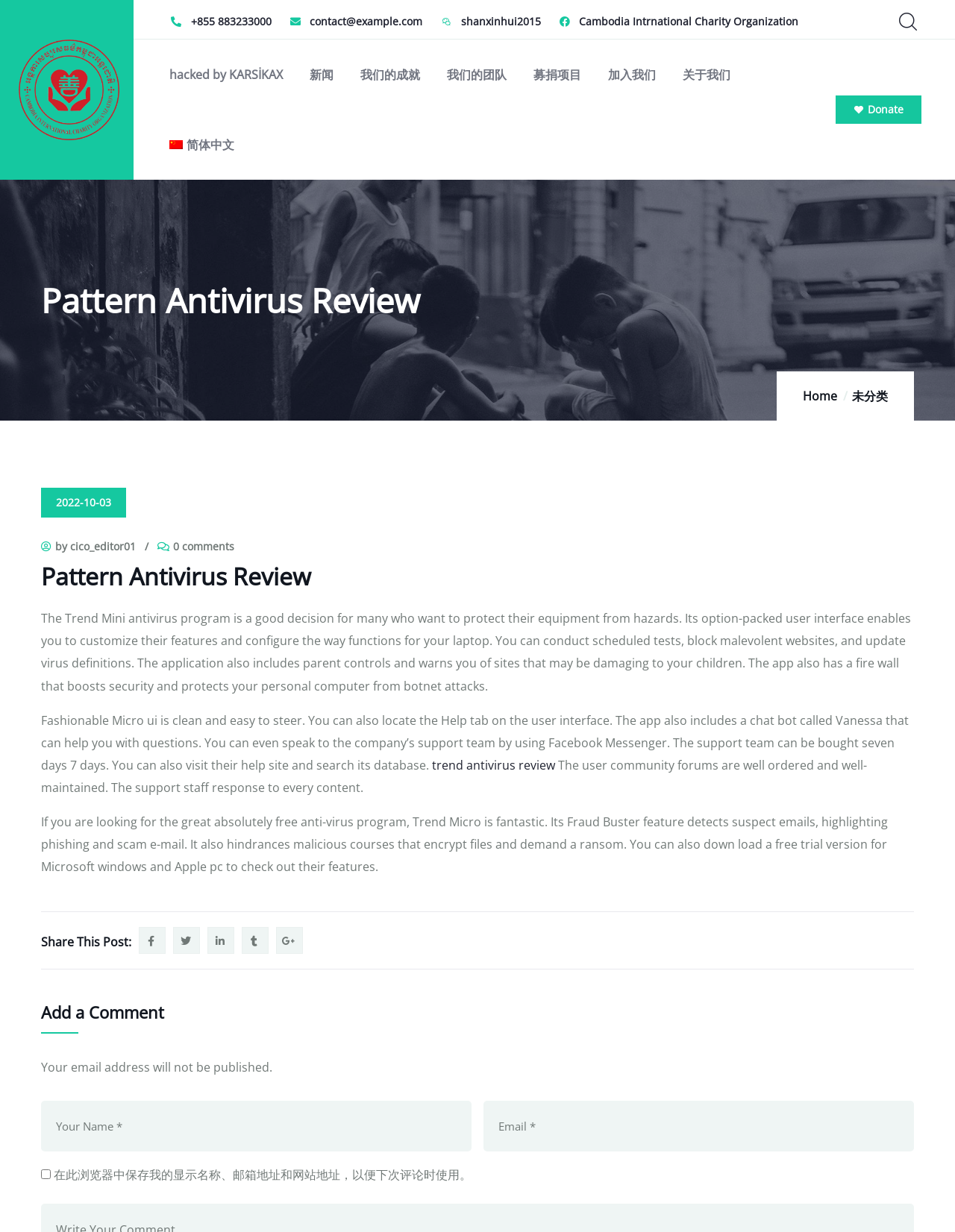Please determine the bounding box coordinates of the element's region to click for the following instruction: "Leave a comment".

[0.043, 0.894, 0.494, 0.935]